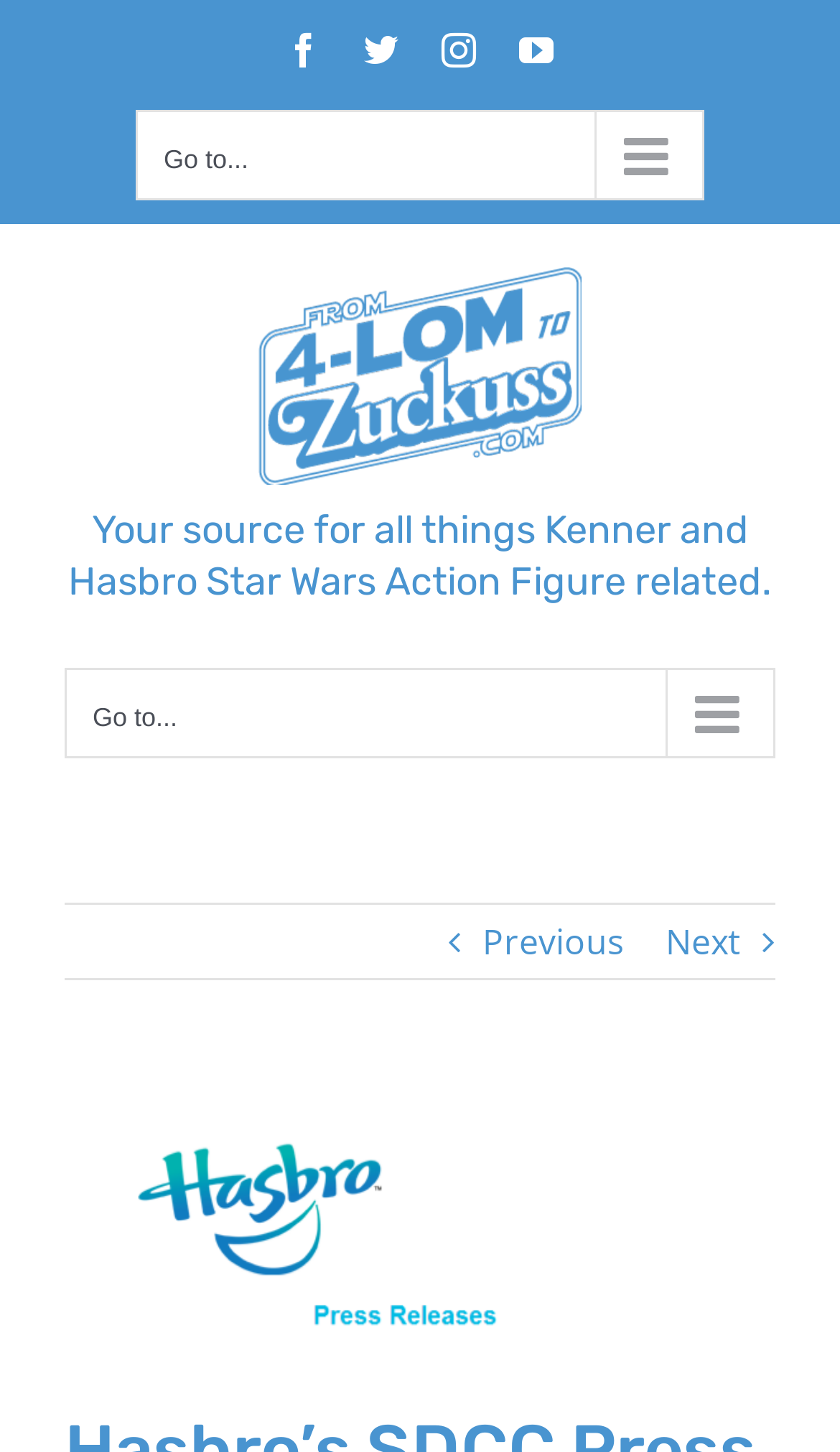Please find and provide the title of the webpage.

Hasbro’s SDCC Press Releases